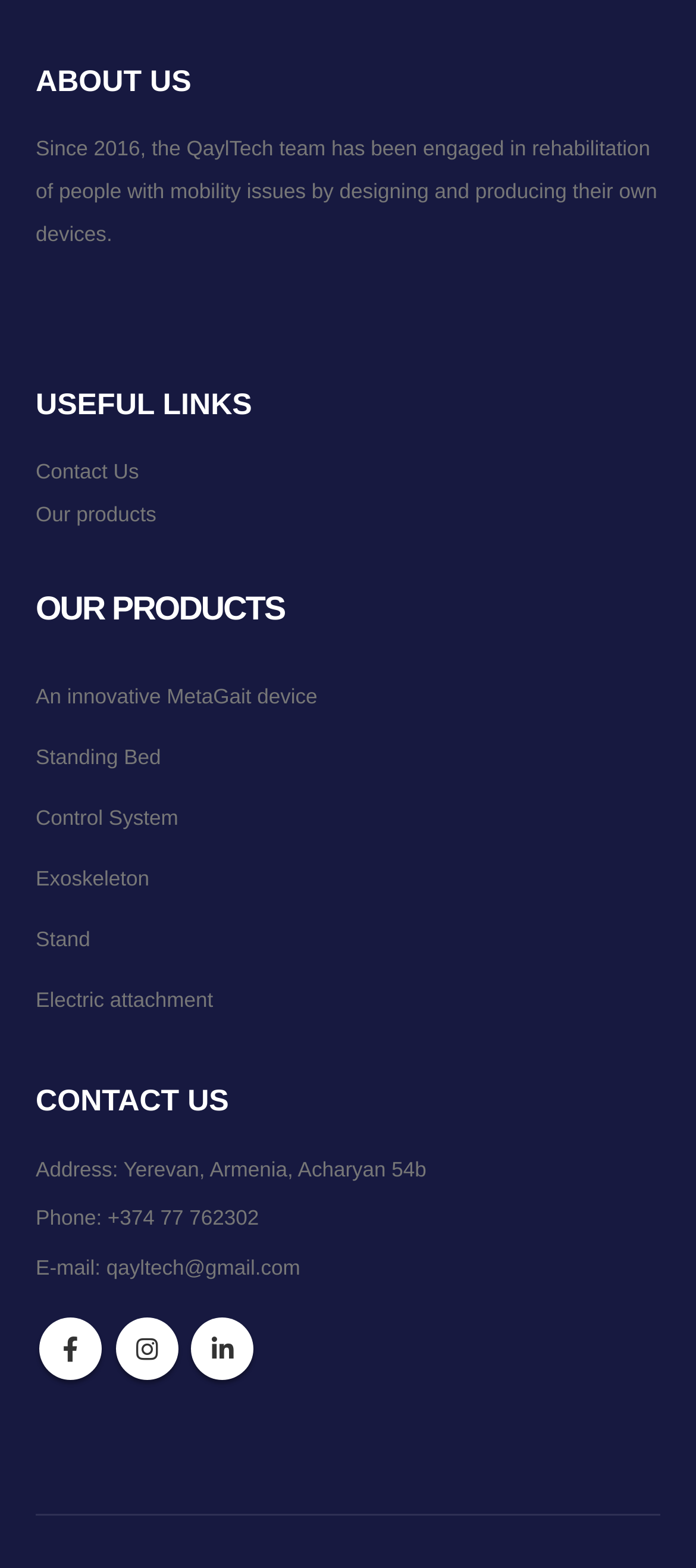How many social media links are there on this webpage?
Answer the question using a single word or phrase, according to the image.

3